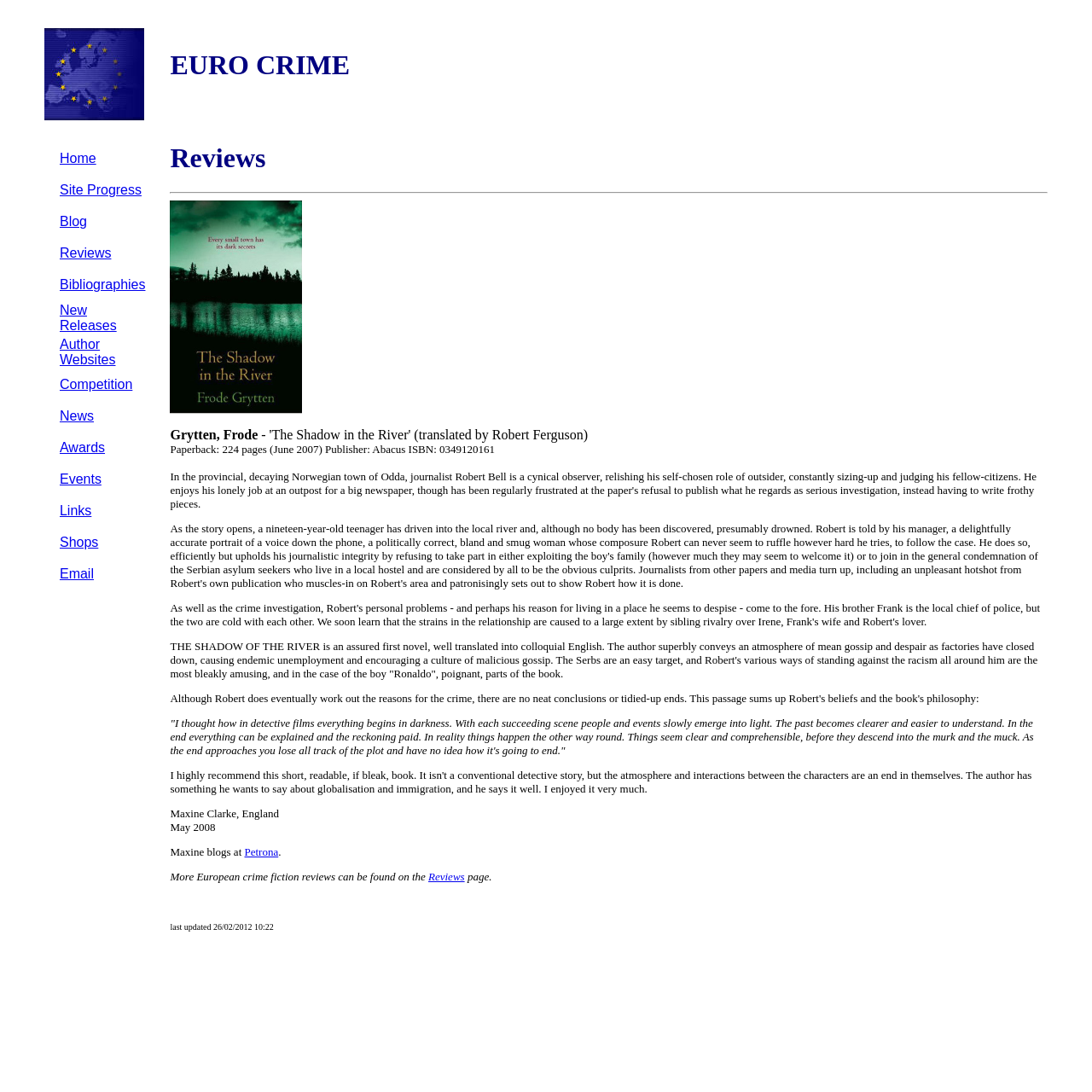Please examine the image and provide a detailed answer to the question: What is the publisher of the book 'The Shadow in the River'?

The answer can be found in the text 'Publisher: Abacus...' which indicates that Abacus is the publisher of the book.